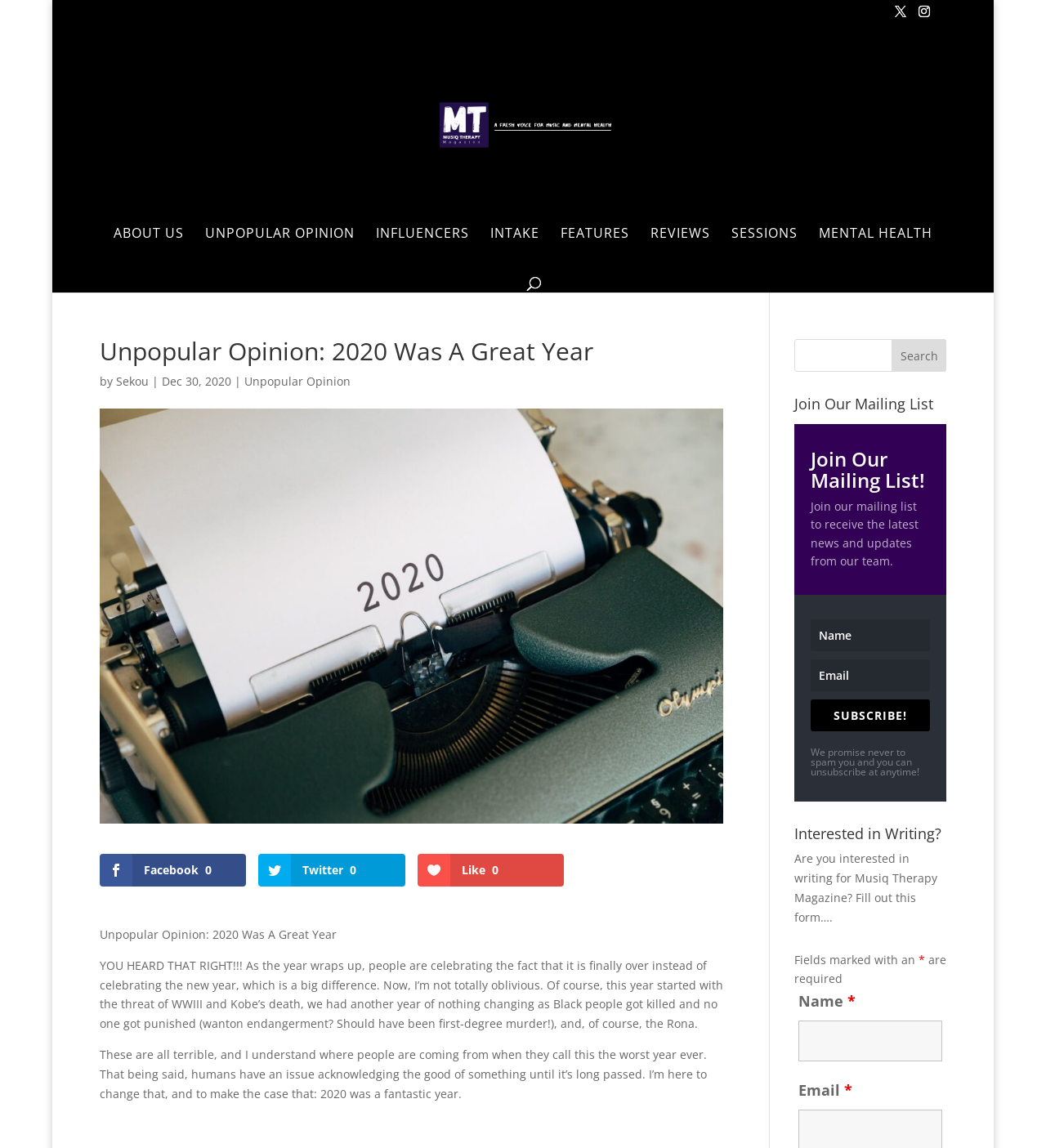Provide a one-word or brief phrase answer to the question:
What is the topic of the article?

2020 being a great year